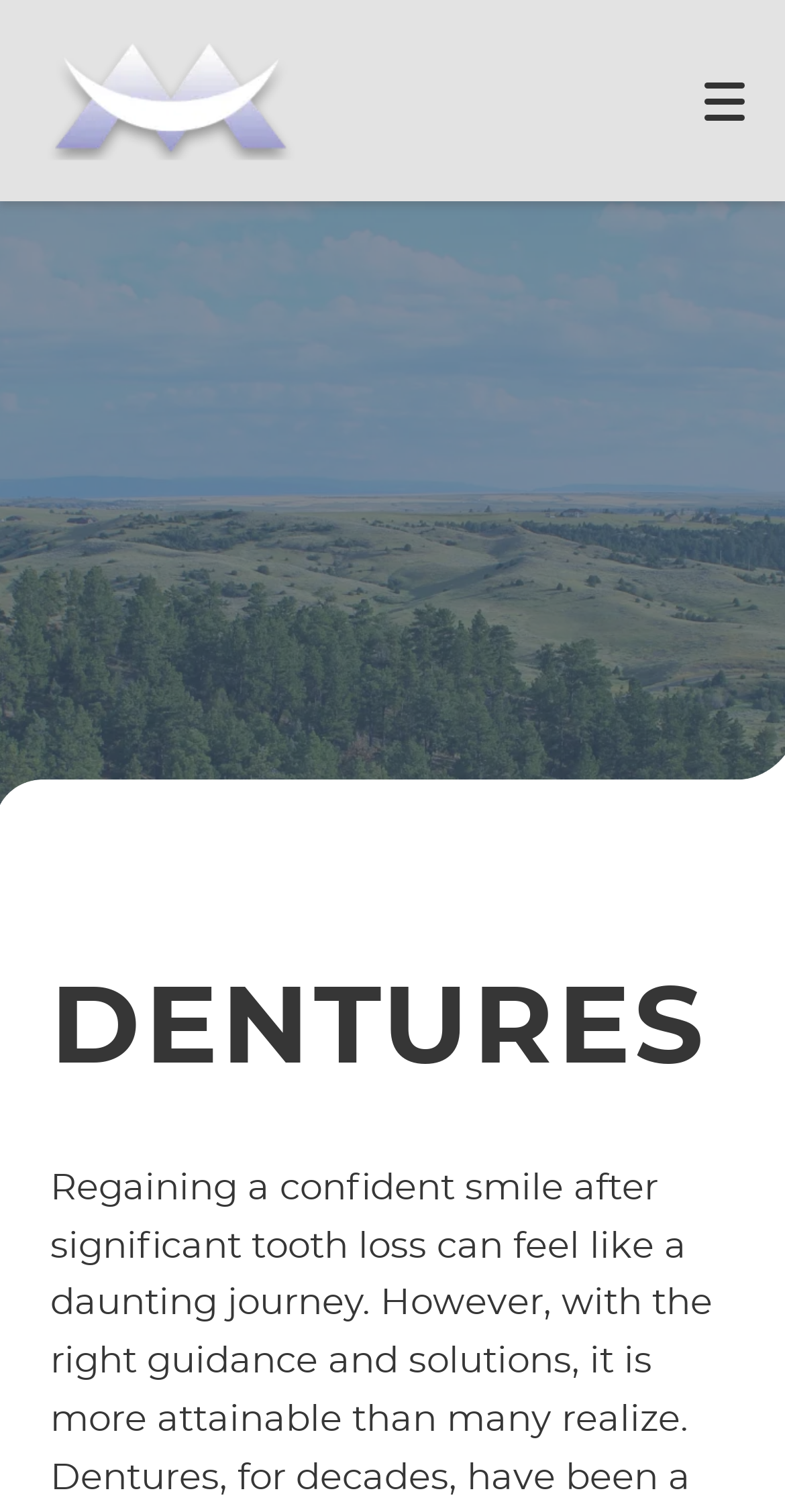Please identify the bounding box coordinates of the area that needs to be clicked to fulfill the following instruction: "Request an appointment."

[0.046, 0.858, 0.954, 0.909]